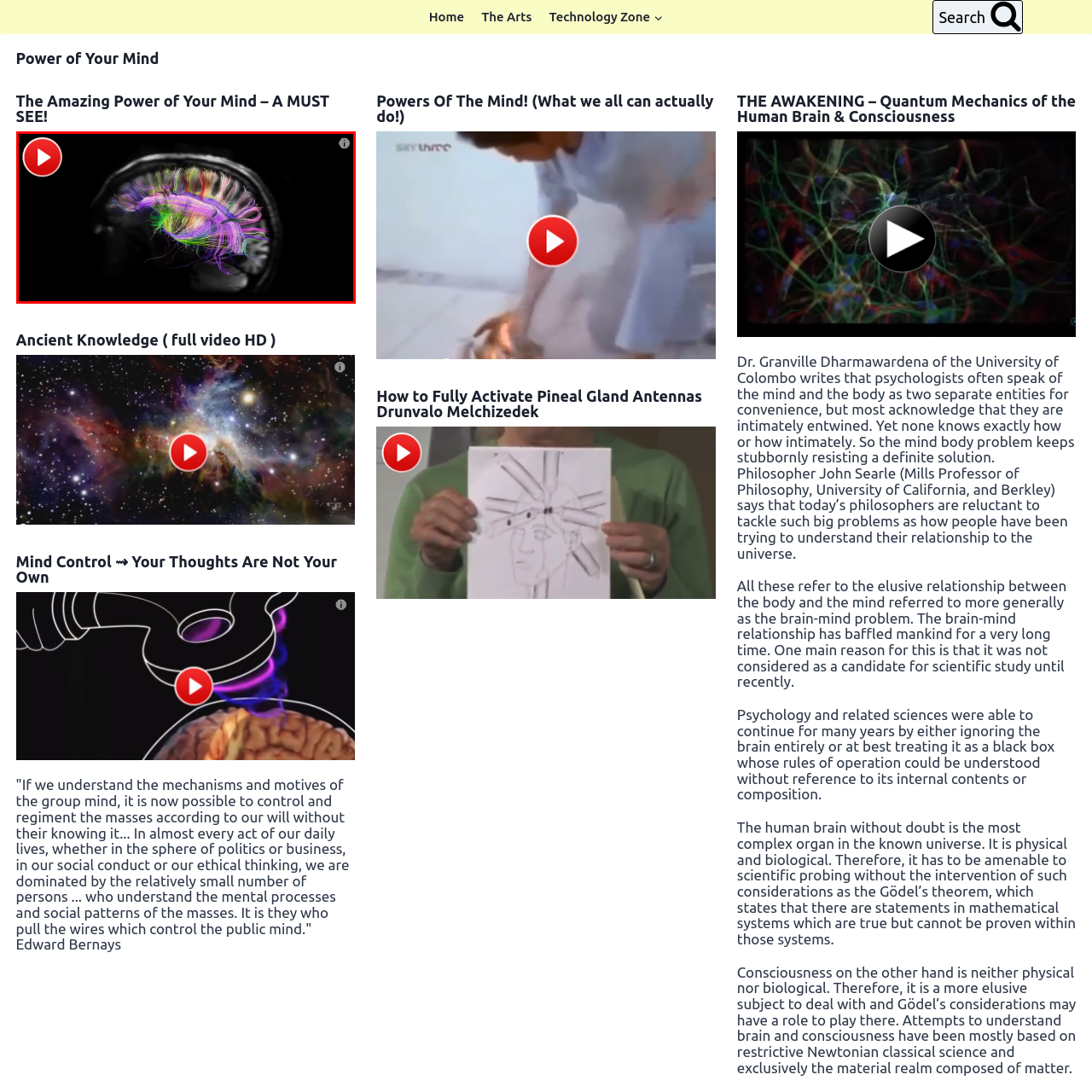Examine the image inside the red outline, What is the main focus of the image and video?
 Answer with a single word or phrase.

Brain science and consciousness